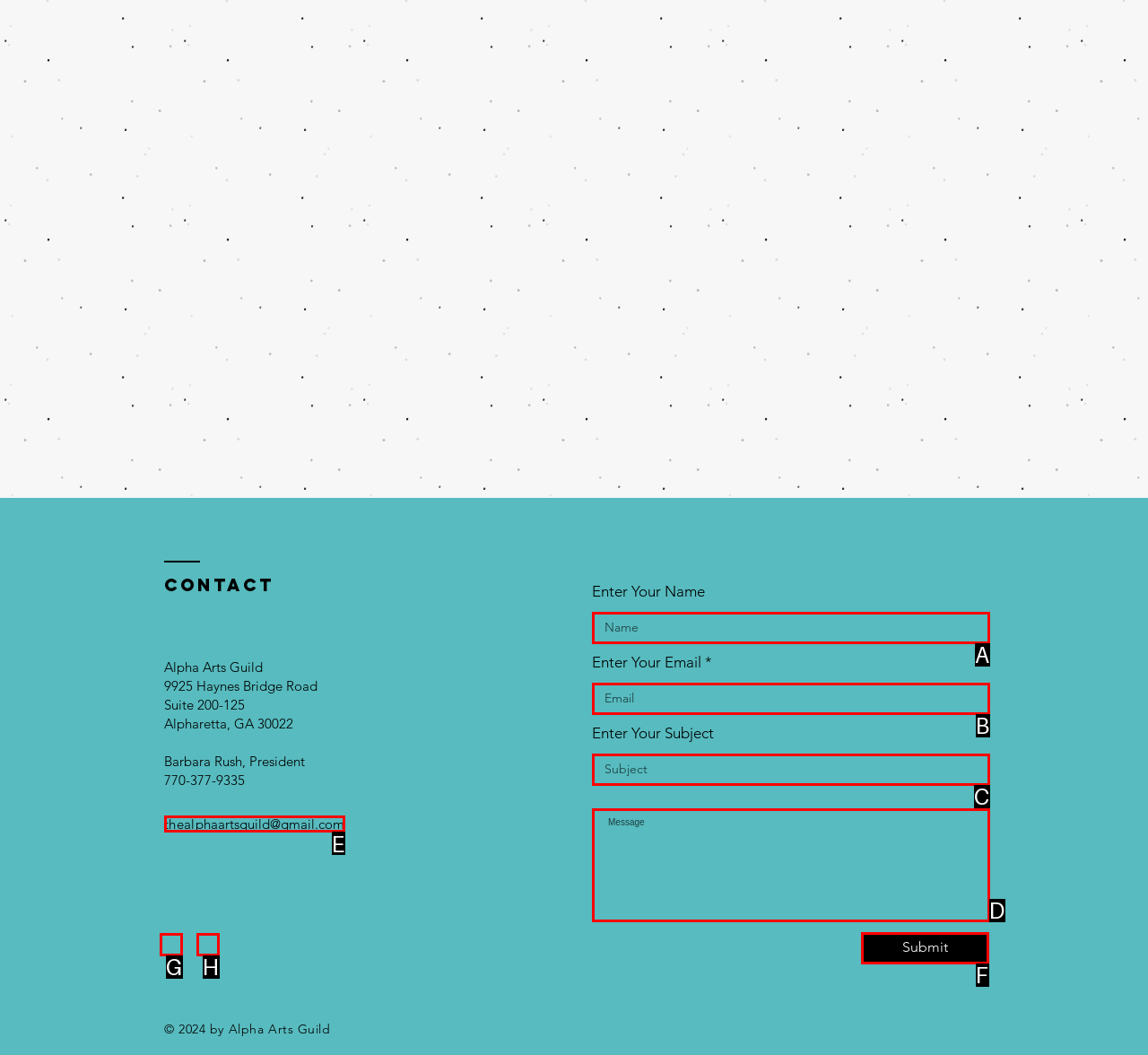Identify the letter of the option to click in order to Send an email to thealphaartsguild@gmail.com. Answer with the letter directly.

E